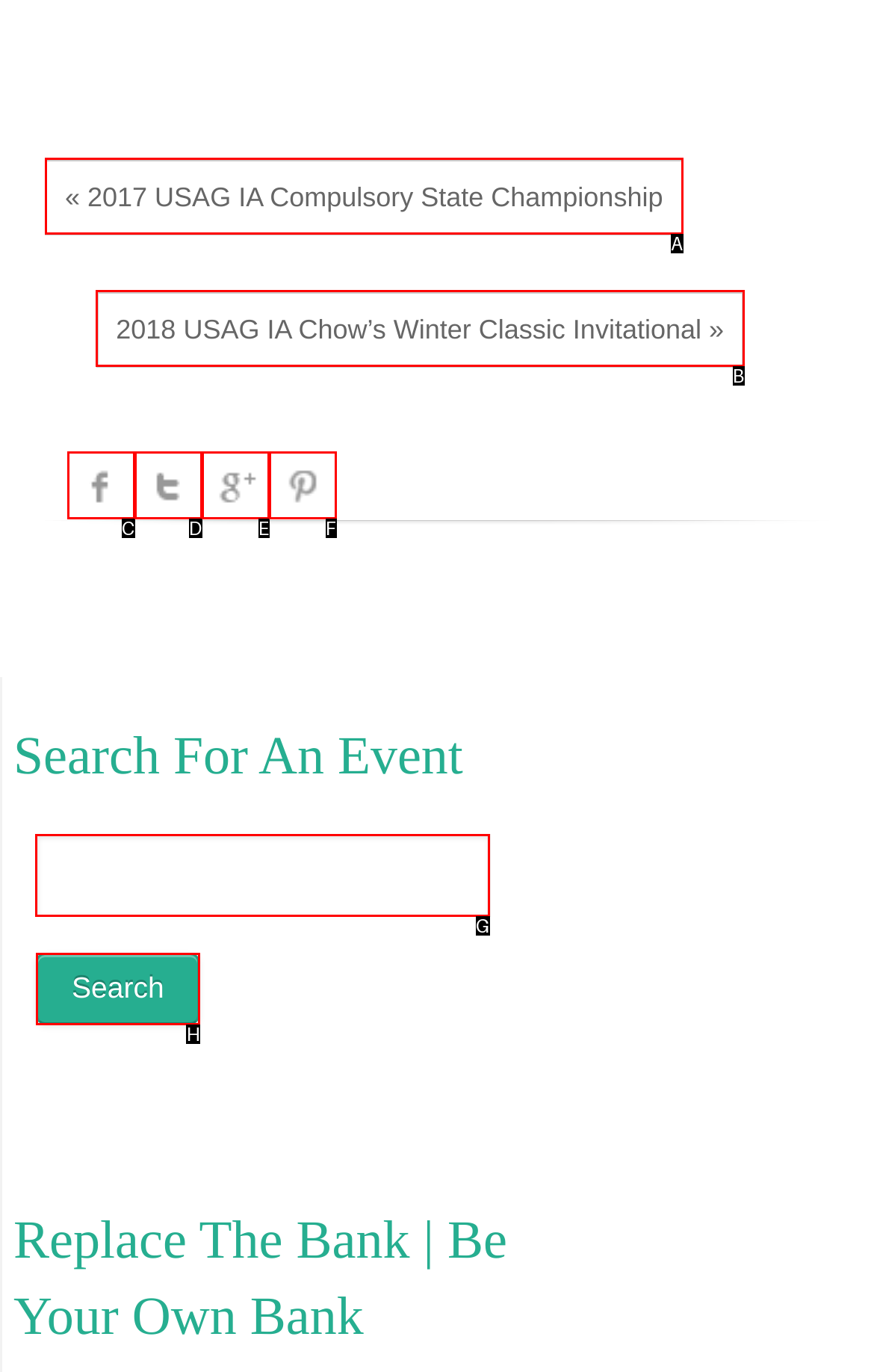Find the appropriate UI element to complete the task: Search with the search bar. Indicate your choice by providing the letter of the element.

G